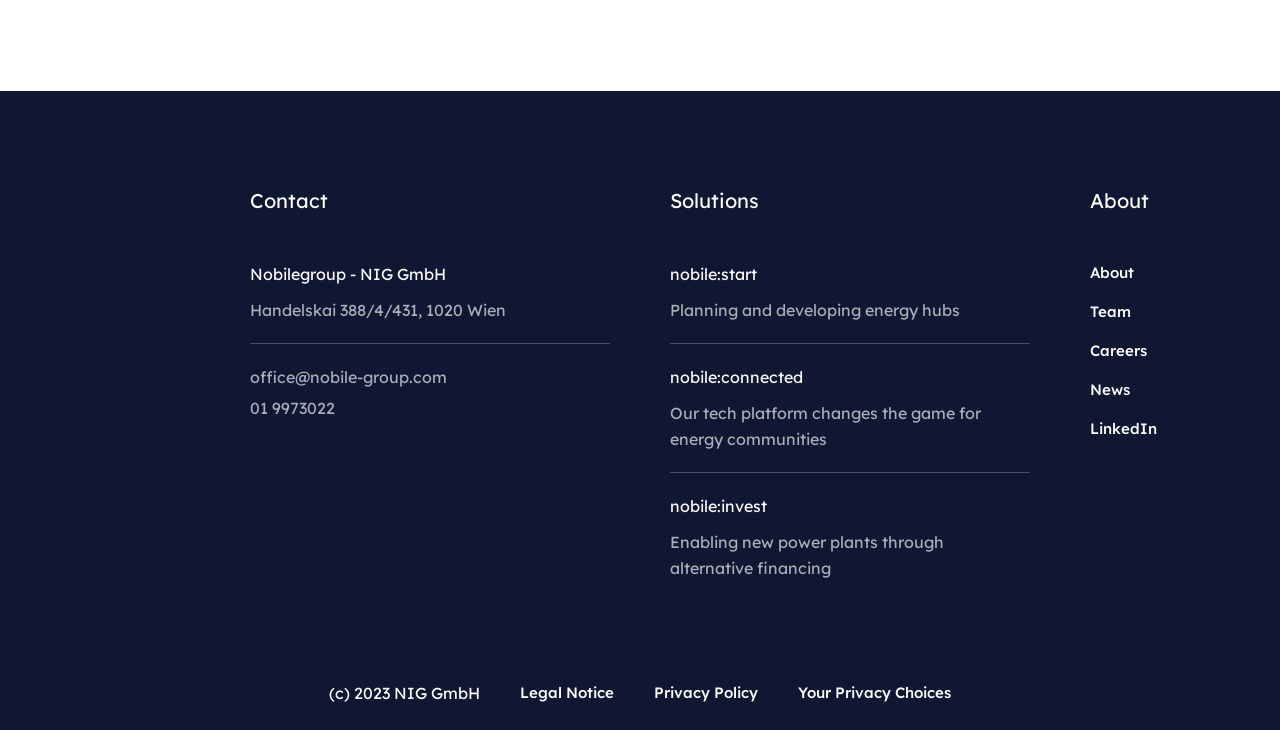What is the last button in the bottom right corner?
Based on the image, answer the question in a detailed manner.

I looked at the button elements at the bottom right corner of the page and found that the last button is 'LinkedIn'.